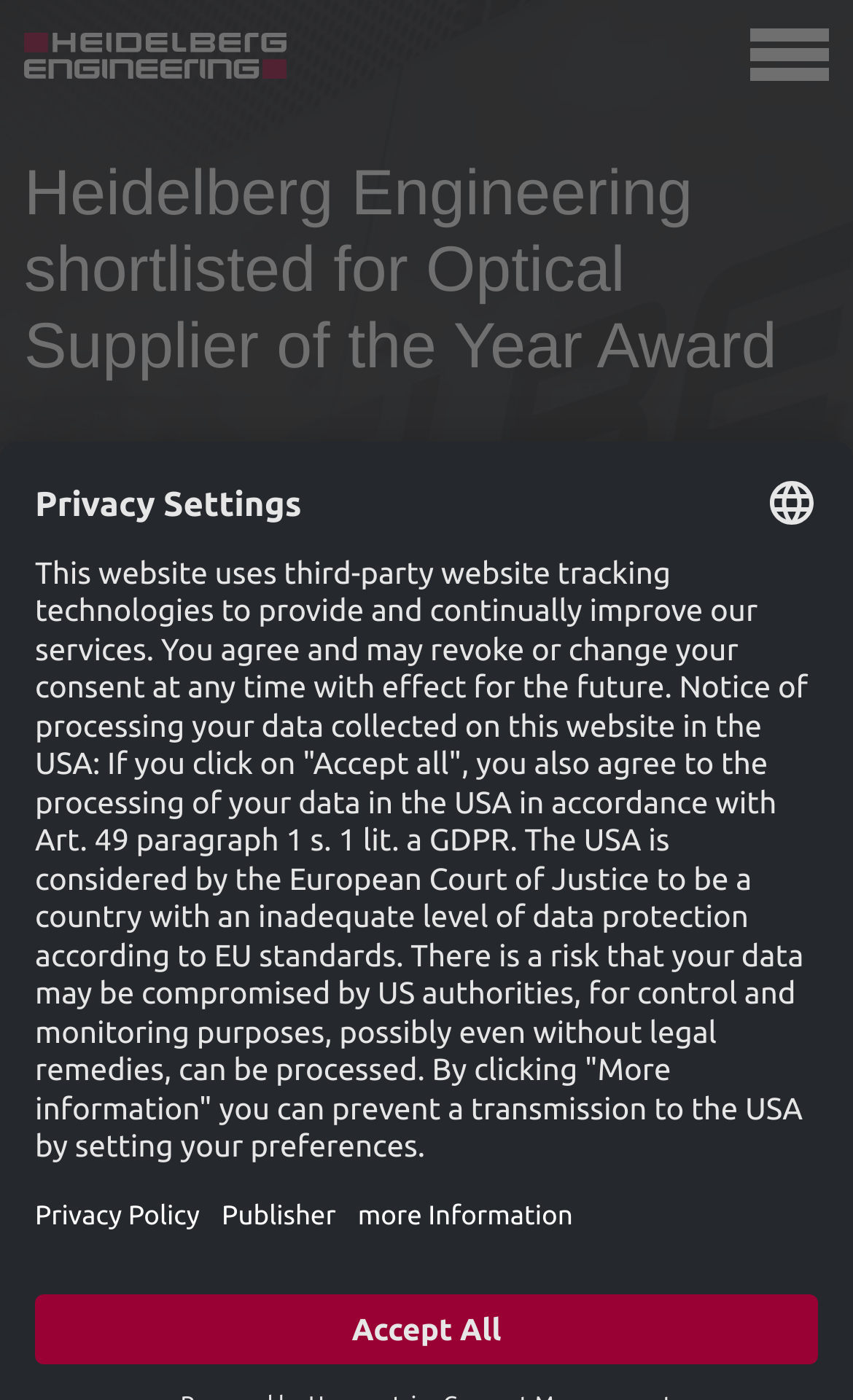What is the name of the award that Heidelberg Engineering was shortlisted for?
Using the image, provide a concise answer in one word or a short phrase.

Optical Supplier of the Year Award